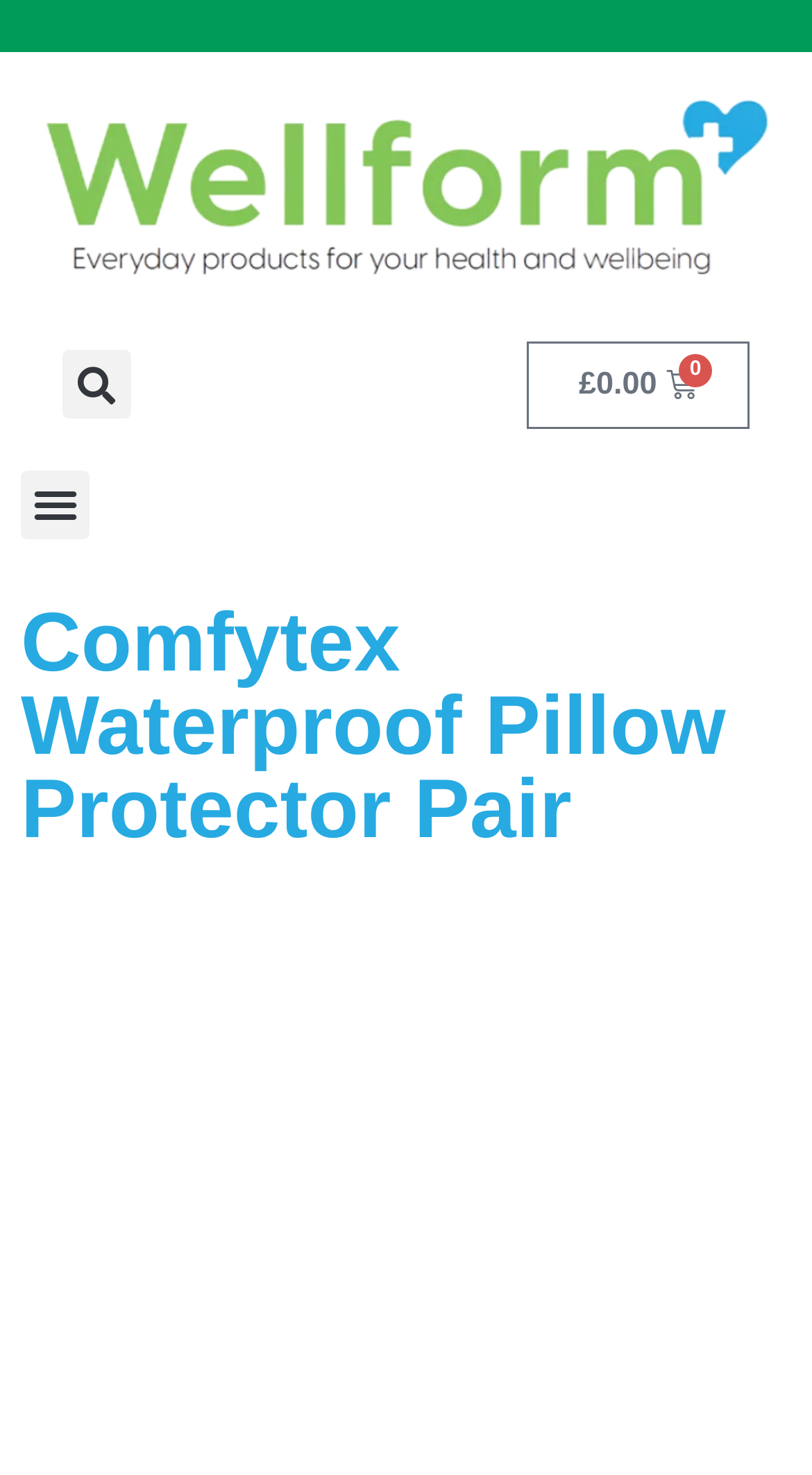Identify and provide the main heading of the webpage.

Comfytex Waterproof Pillow Protector Pair